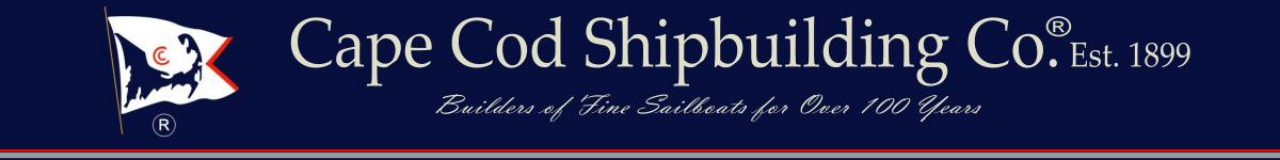What is emphasized by the tagline 'Builders of Fine Sailboats for Over 100 Years'?
Craft a detailed and extensive response to the question.

The tagline is meant to highlight the company's commitment to excellence and heritage in boat building, emphasizing its long history of crafting quality sailboats. This information is provided to convey the company's values and reputation.